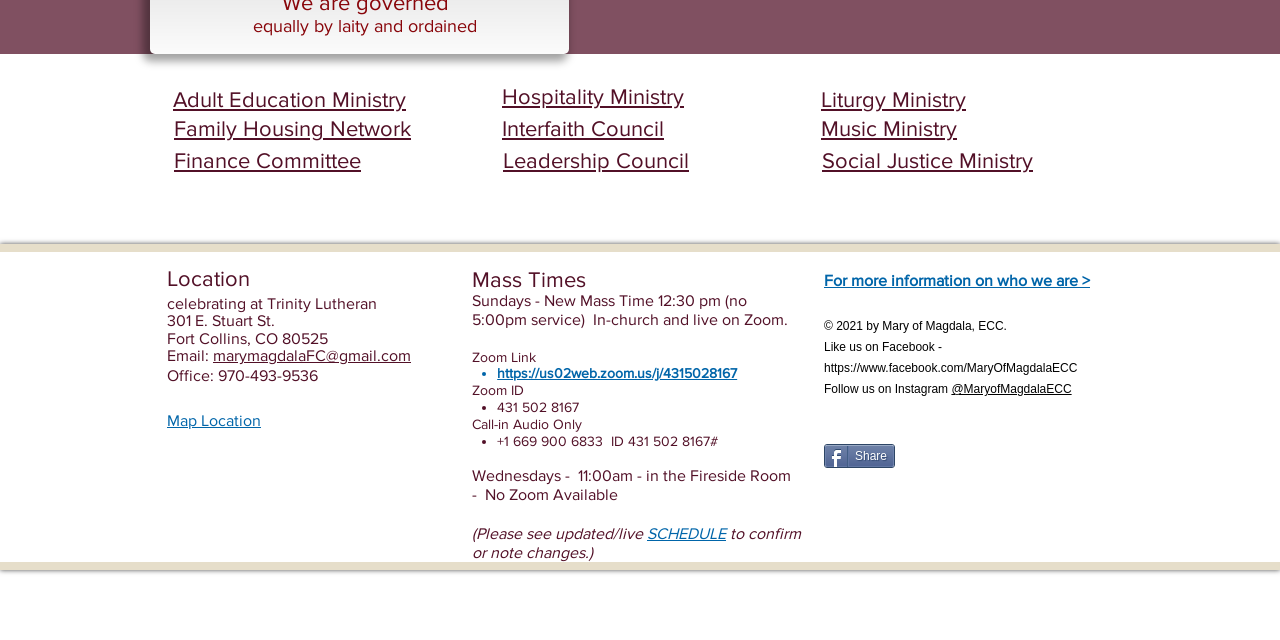Determine the bounding box for the UI element described here: "Interfaith Council".

[0.392, 0.18, 0.519, 0.221]